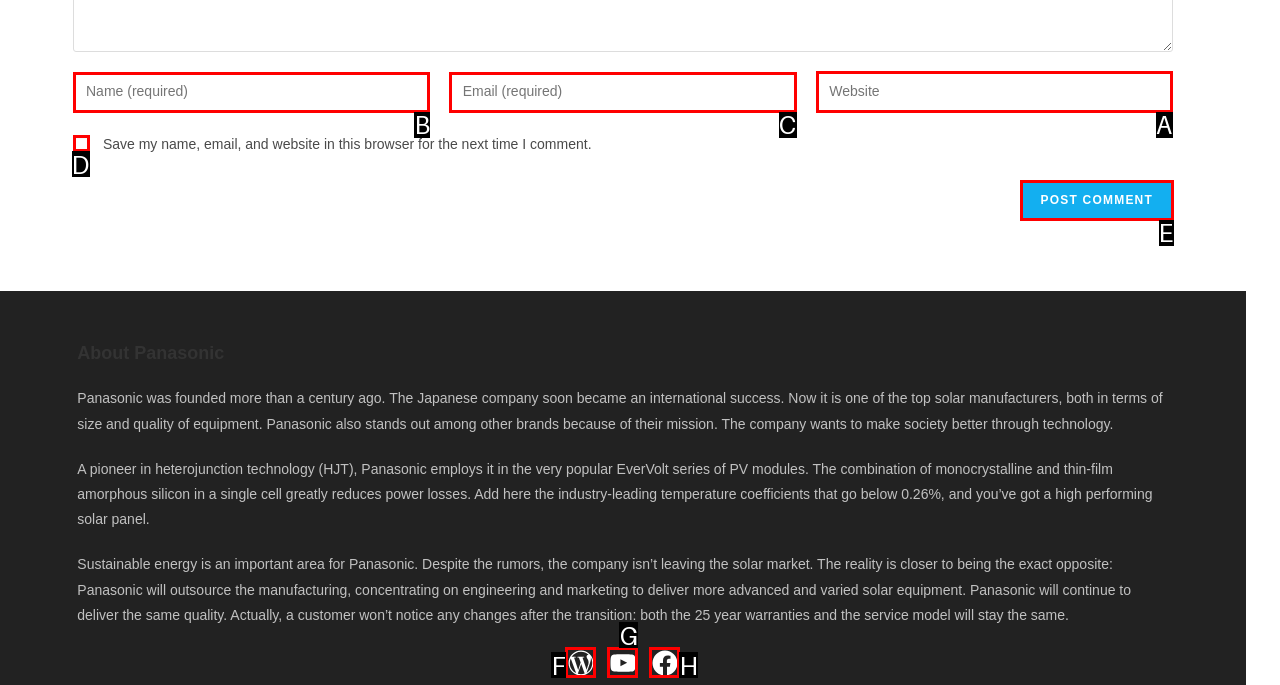Select the appropriate bounding box to fulfill the task: Enter your website URL Respond with the corresponding letter from the choices provided.

A